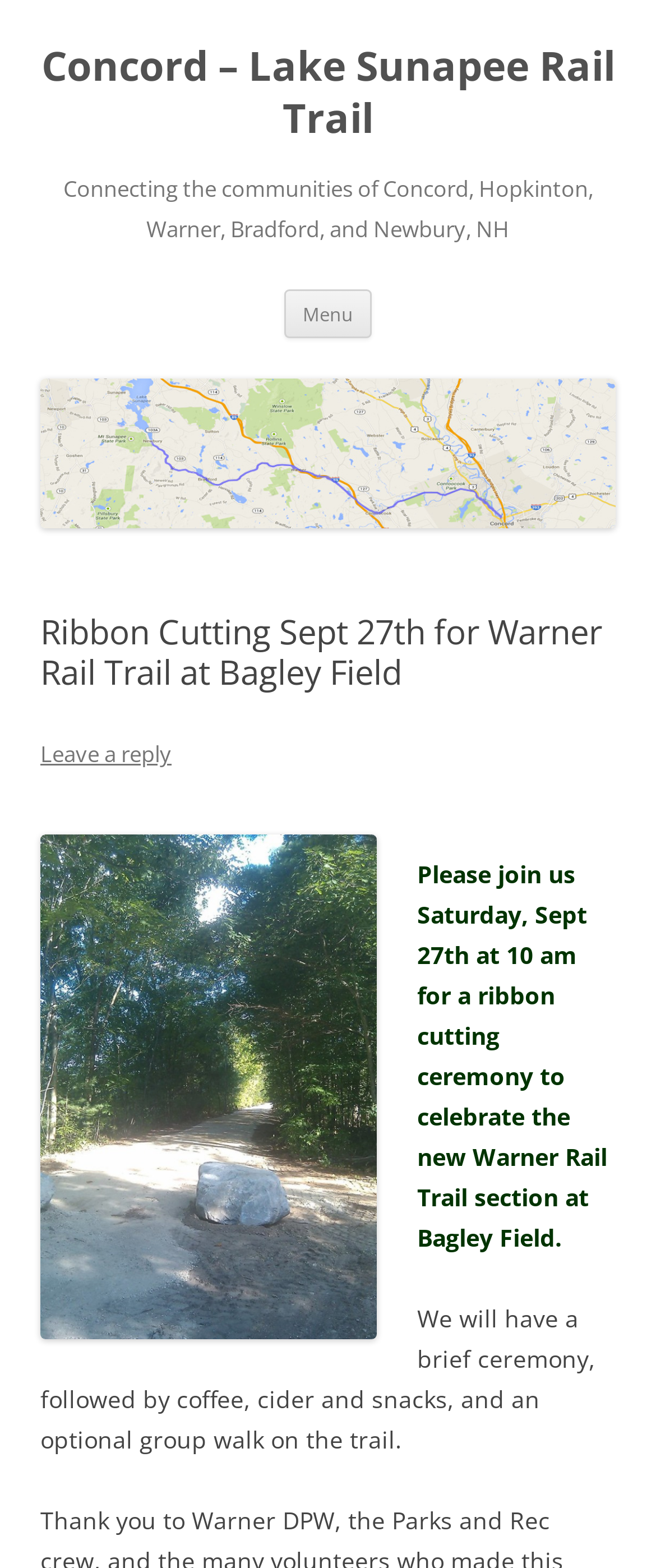Provide a thorough and detailed response to the question by examining the image: 
Is there an optional activity after the ceremony?

I found the answer by looking at the text content of the webpage, specifically the sentence 'We will have a brief ceremony, followed by coffee, cider and snacks, and an optional group walk on the trail.' which indicates that there is an optional group walk on the trail after the ceremony.